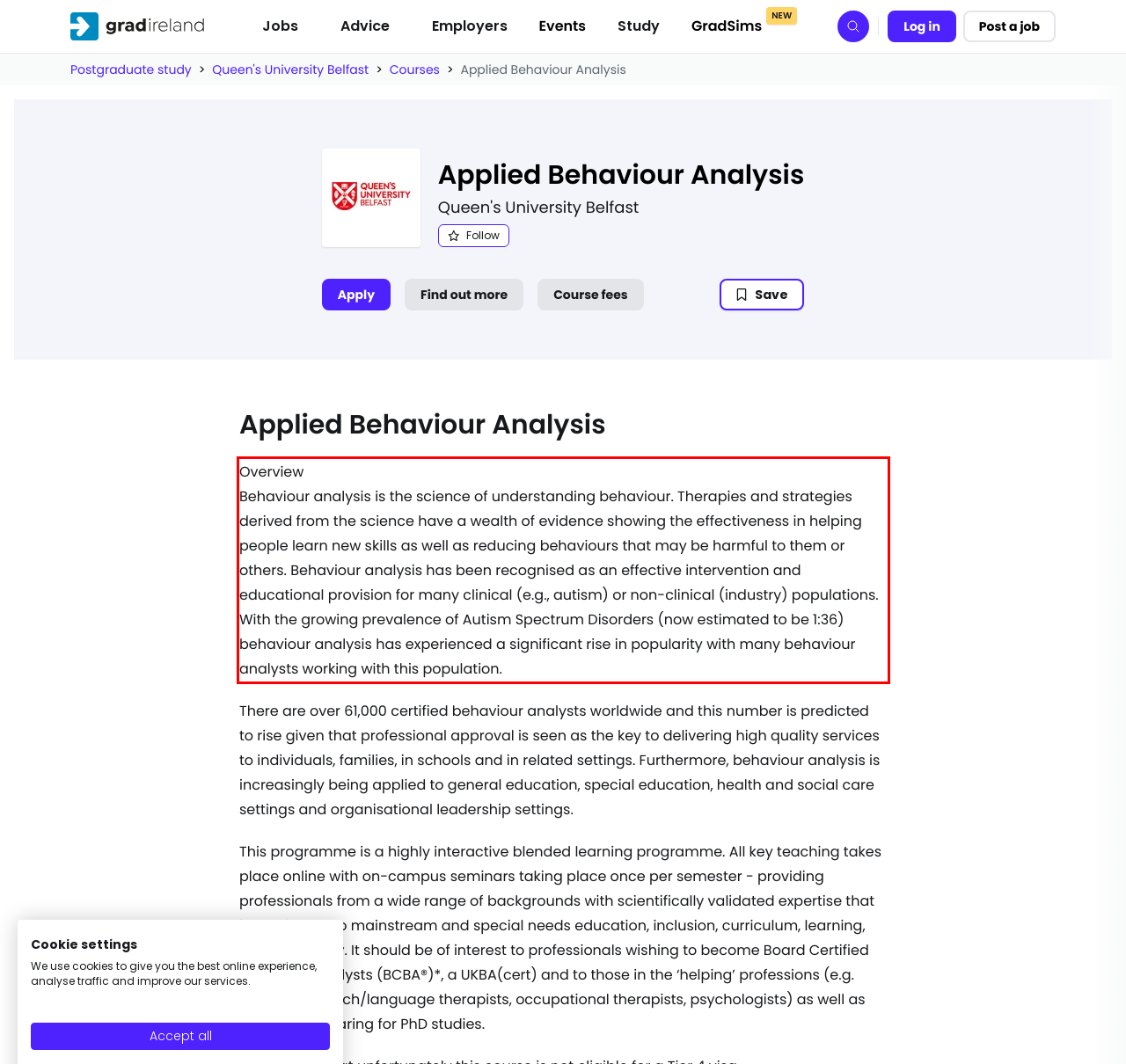Identify the red bounding box in the webpage screenshot and perform OCR to generate the text content enclosed.

Overview Behaviour analysis is the science of understanding behaviour. Therapies and strategies derived from the science have a wealth of evidence showing the effectiveness in helping people learn new skills as well as reducing behaviours that may be harmful to them or others. Behaviour analysis has been recognised as an effective intervention and educational provision for many clinical (e.g., autism) or non-clinical (industry) populations. With the growing prevalence of Autism Spectrum Disorders (now estimated to be 1:36) behaviour analysis has experienced a significant rise in popularity with many behaviour analysts working with this population.